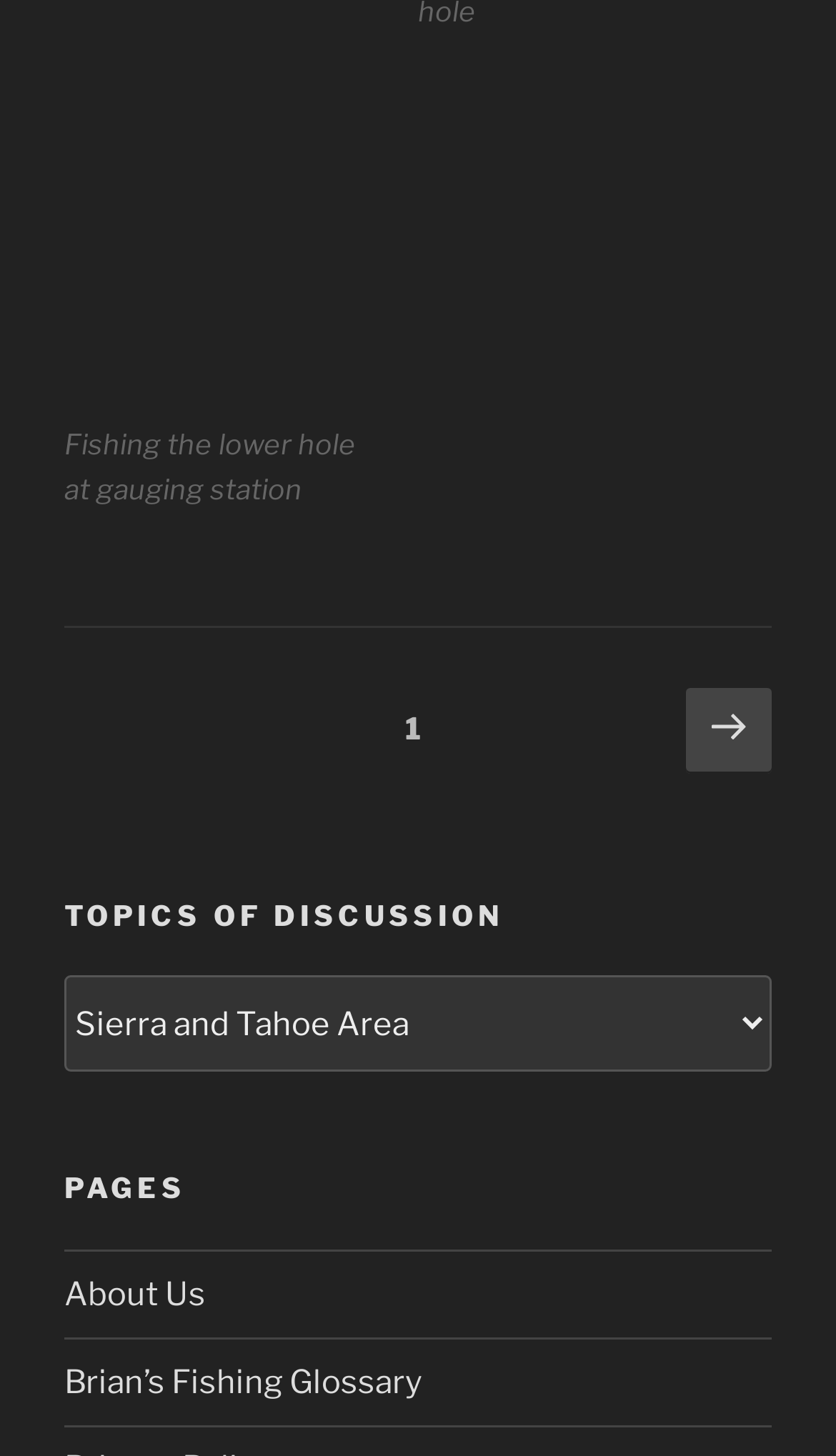Please determine the bounding box coordinates for the UI element described here. Use the format (top-left x, top-left y, bottom-right x, bottom-right y) with values bounded between 0 and 1: Brian’s Fishing Glossary

[0.077, 0.936, 0.505, 0.962]